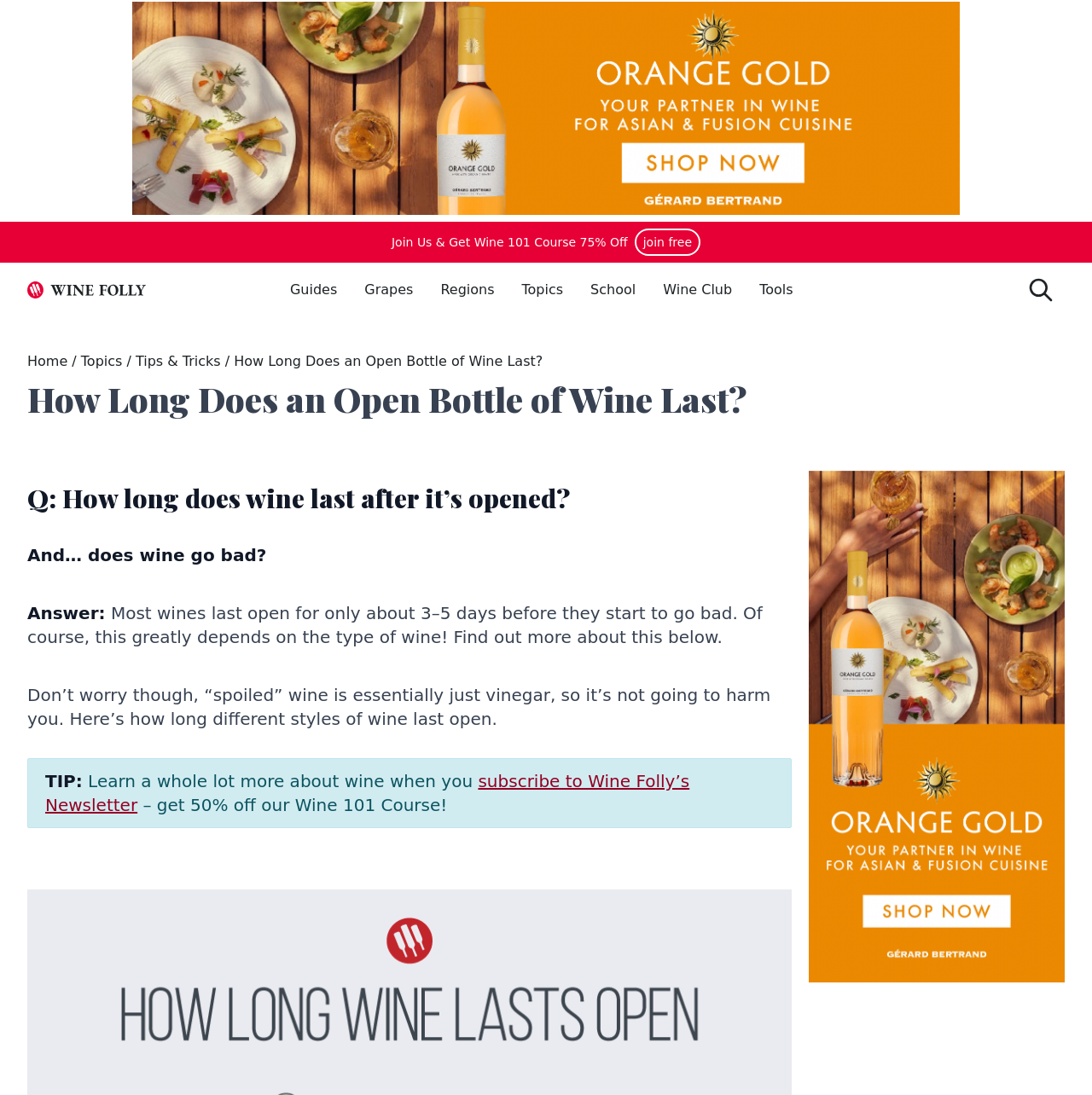Present a detailed account of what is displayed on the webpage.

This webpage is about wine, specifically discussing how long an open bottle of wine lasts. At the top, there is a header section with a logo, navigation links, and a search bar. Below the header, there is a large advertisement iframe.

The main content of the page starts with a heading that asks "How Long Does an Open Bottle of Wine Last?" followed by a question "Q: How long does wine last after it’s opened?" and then provides an answer, stating that most wines last open for only about 3–5 days before they start to go bad, depending on the type of wine.

Below the answer, there is a section with a tip, encouraging readers to subscribe to Wine Folly’s Newsletter to learn more about wine. On the right side of this section, there is an image with a right-pointing arrow.

Further down, there is a section with a heading "Get Full Unlimited Access" and two images on either side. Below this section, there are several lines of text promoting the benefits of subscribing to the newsletter, including unrestricted content, exclusive offers, no spam, and the ability to unsubscribe anytime.

At the bottom of the page, there is a form to enter an email address and a "join free" button to subscribe to the newsletter. Next to the form, there is a "no thanks" option. There are also two more advertisement iframes, one at the top and one at the bottom of the page.